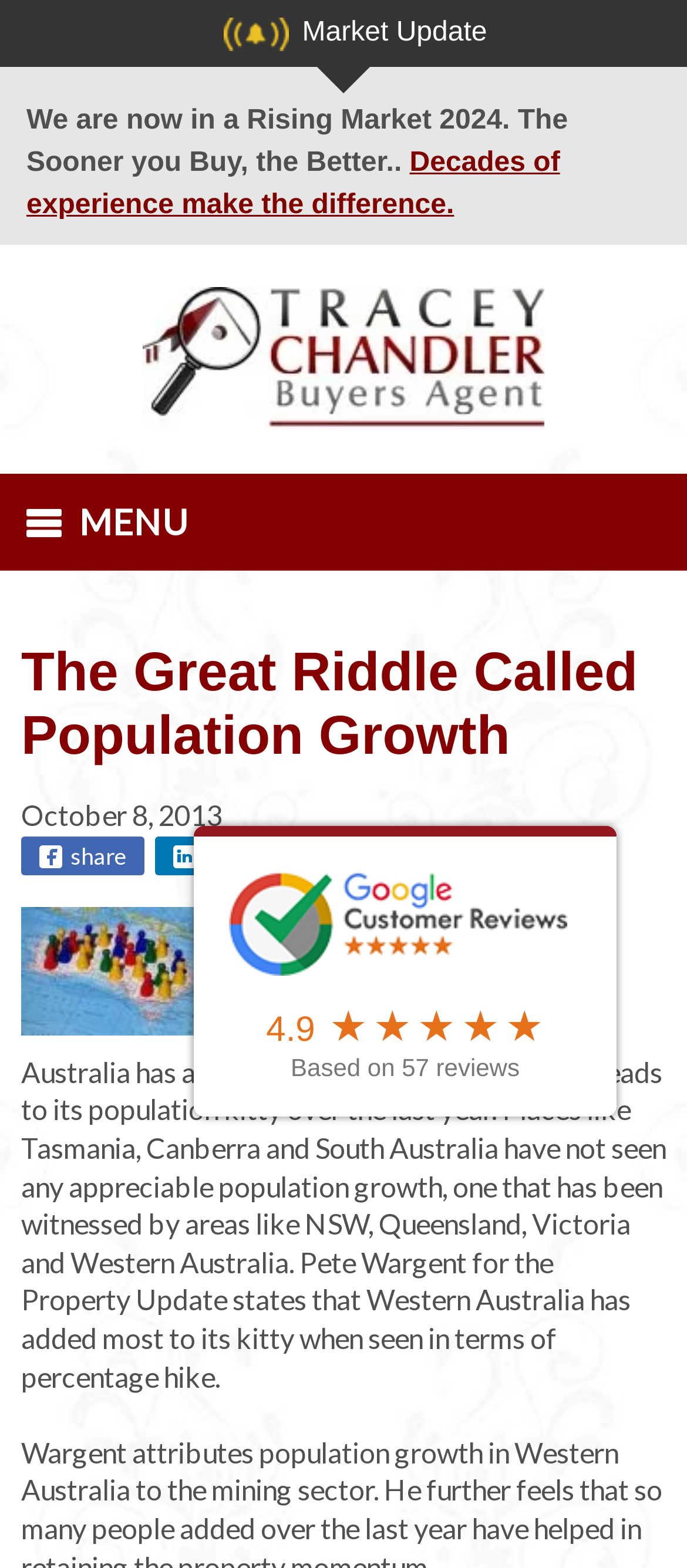What is the primary heading on this webpage?

The Great Riddle Called Population Growth